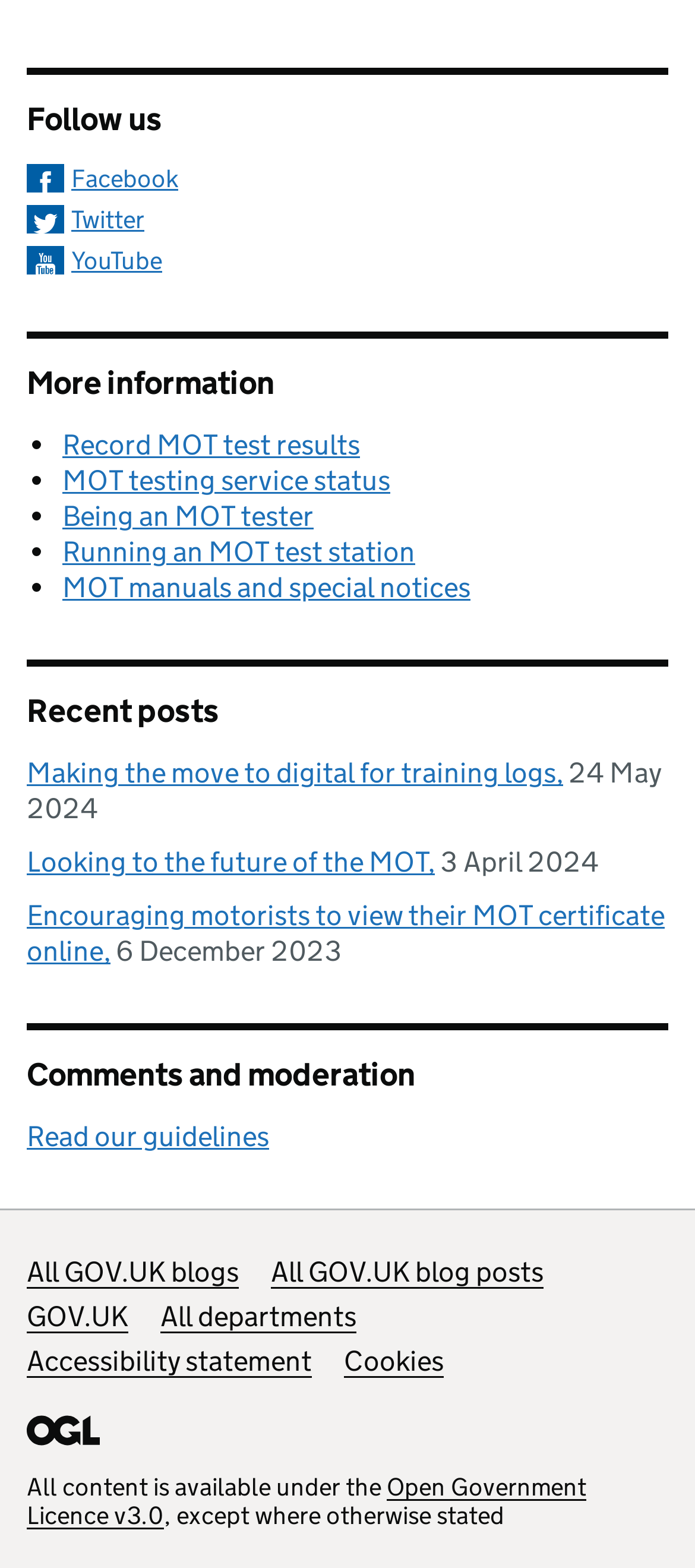Find and indicate the bounding box coordinates of the region you should select to follow the given instruction: "Read recent post 'Making the move to digital for training logs'".

[0.038, 0.482, 0.81, 0.504]